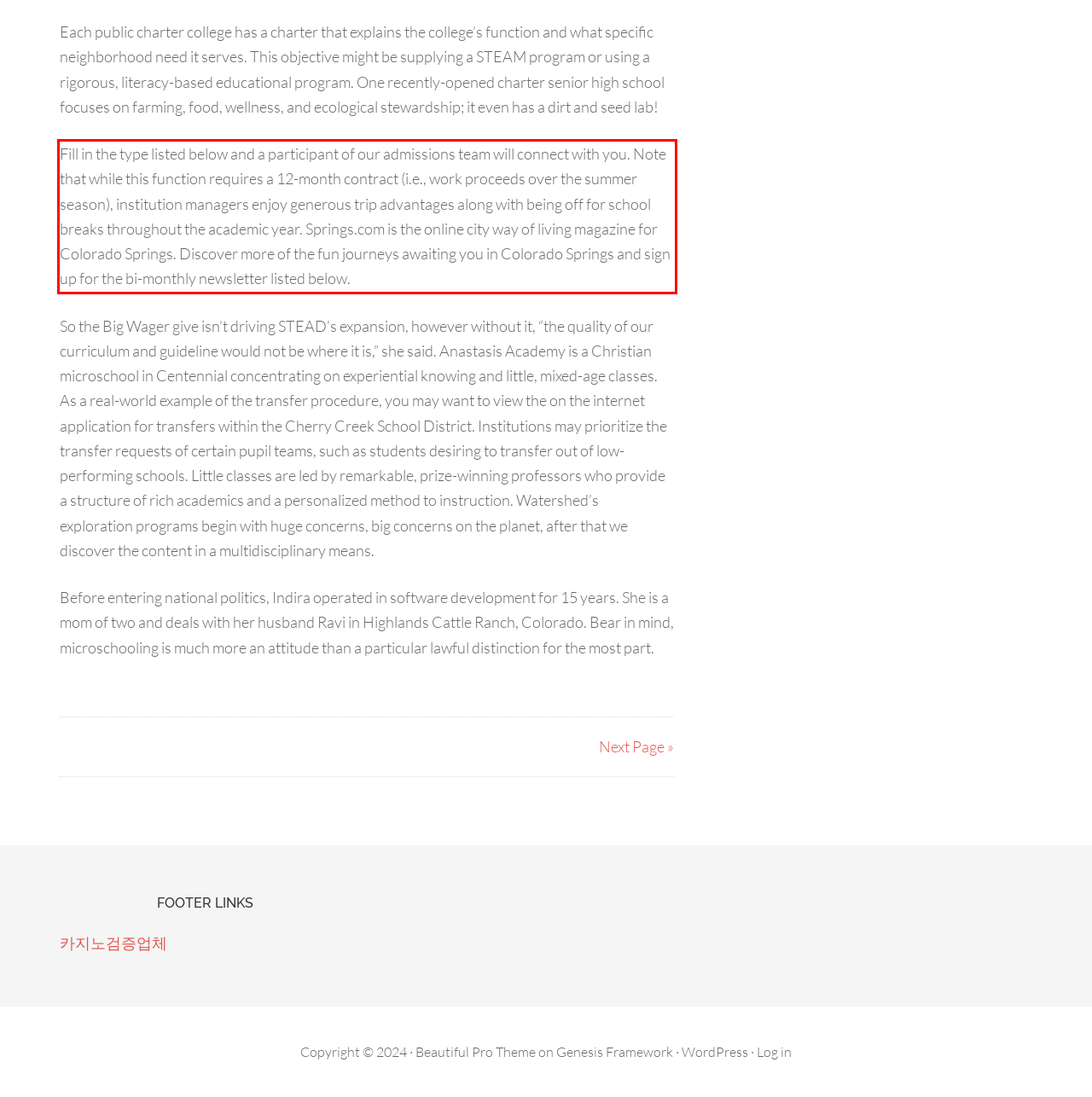With the given screenshot of a webpage, locate the red rectangle bounding box and extract the text content using OCR.

Fill in the type listed below and a participant of our admissions team will connect with you. Note that while this function requires a 12-month contract (i.e., work proceeds over the summer season), institution managers enjoy generous trip advantages along with being off for school breaks throughout the academic year. Springs.com is the online city way of living magazine for Colorado Springs. Discover more of the fun journeys awaiting you in Colorado Springs and sign up for the bi-monthly newsletter listed below.